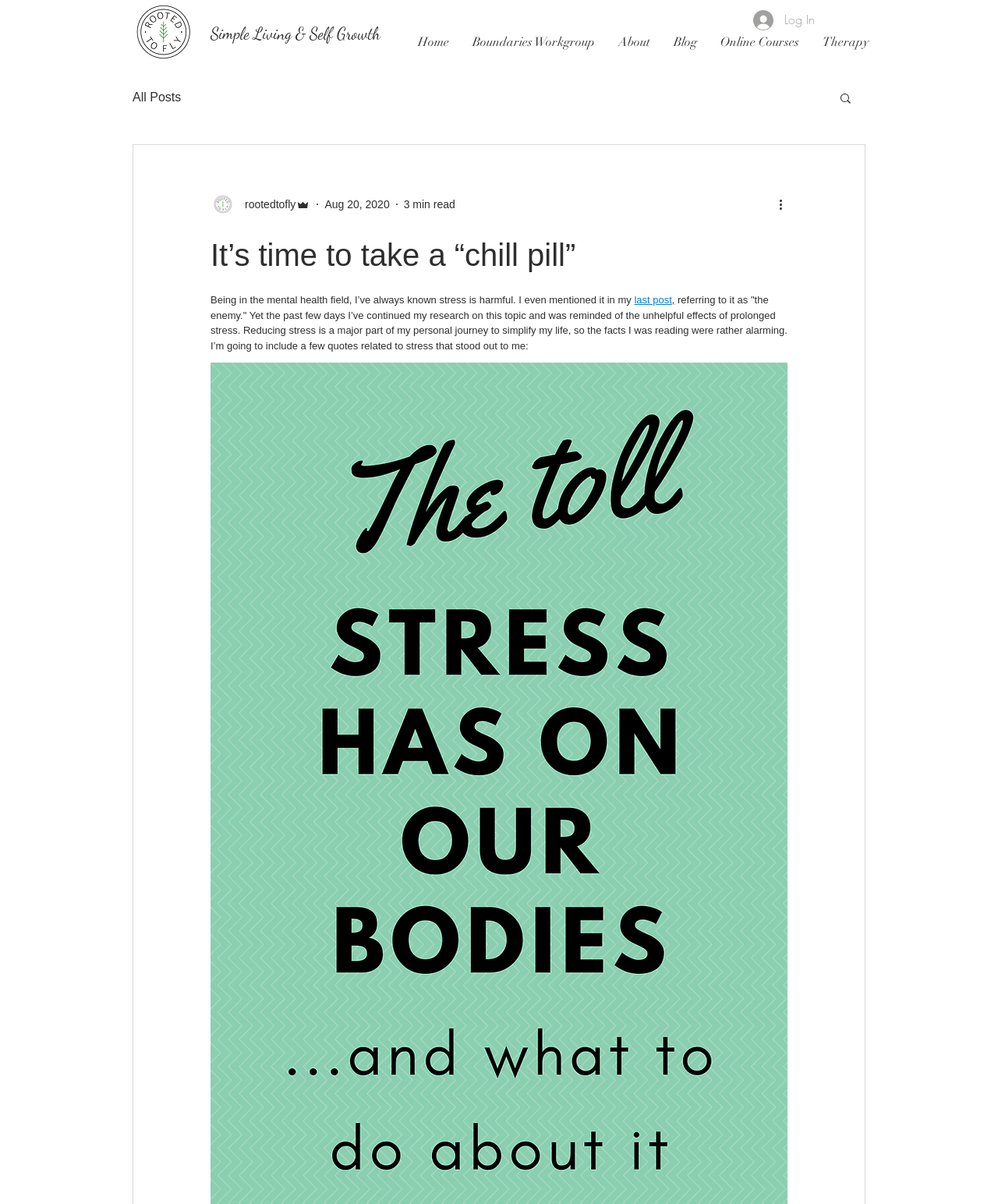Give a one-word or one-phrase response to the question: 
How many navigation links are there?

7